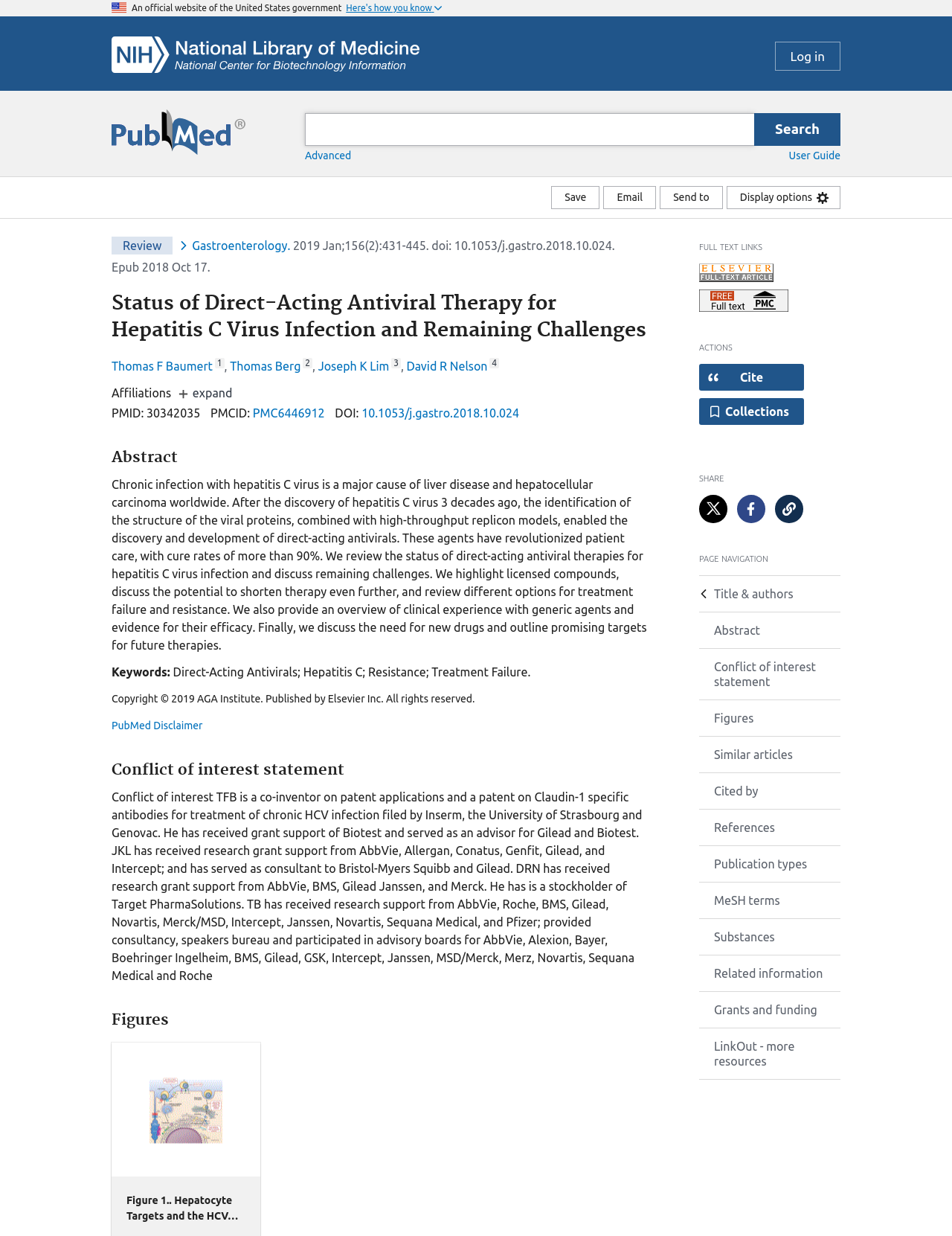Based on the image, please elaborate on the answer to the following question:
What is the title of the article?

I found the title of the article by looking at the heading element with the text 'Status of Direct-Acting Antiviral Therapy for Hepatitis C Virus Infection and Remaining Challenges' which is located at the top of the webpage.